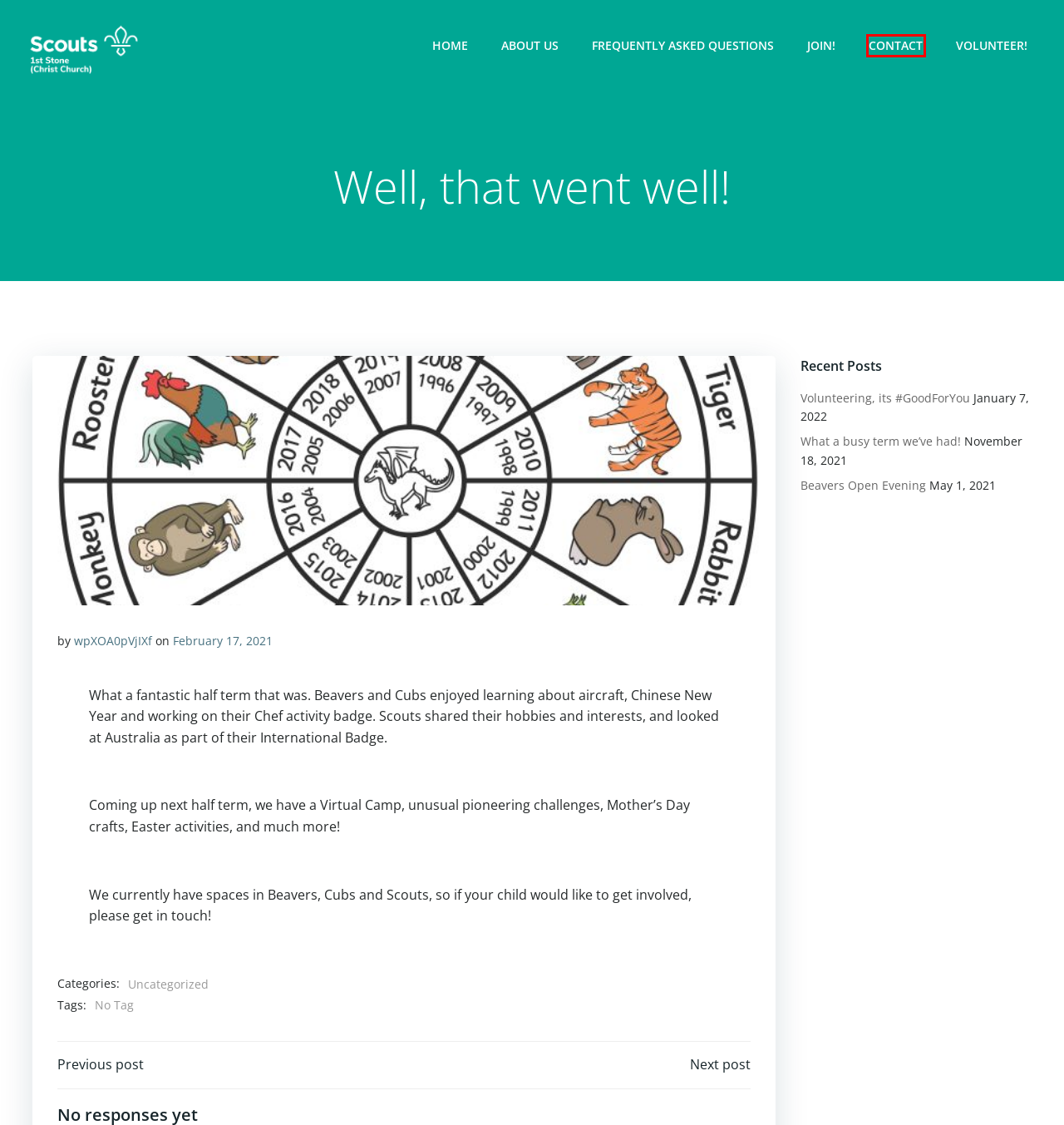You are provided a screenshot of a webpage featuring a red bounding box around a UI element. Choose the webpage description that most accurately represents the new webpage after clicking the element within the red bounding box. Here are the candidates:
A. Volunteer! – 1st Stone Scout Group
B. 1st Stone Scout Group – #skillsforlife
C. What do Scouts do? – 1st Stone Scout Group
D. Happy Founder’s Day! – 1st Stone Scout Group
E. Contact – 1st Stone Scout Group
F. Uncategorized – 1st Stone Scout Group
G. We’re back! – 1st Stone Scout Group
H. What a busy term we’ve had! – 1st Stone Scout Group

E